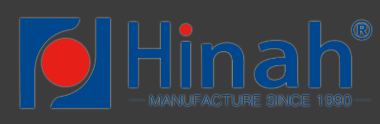Utilize the details in the image to give a detailed response to the question: What is the background color of the logo?

The logo is designed with a clean, modern aesthetic, positioned against a dark background that enhances its visibility and professionalism.